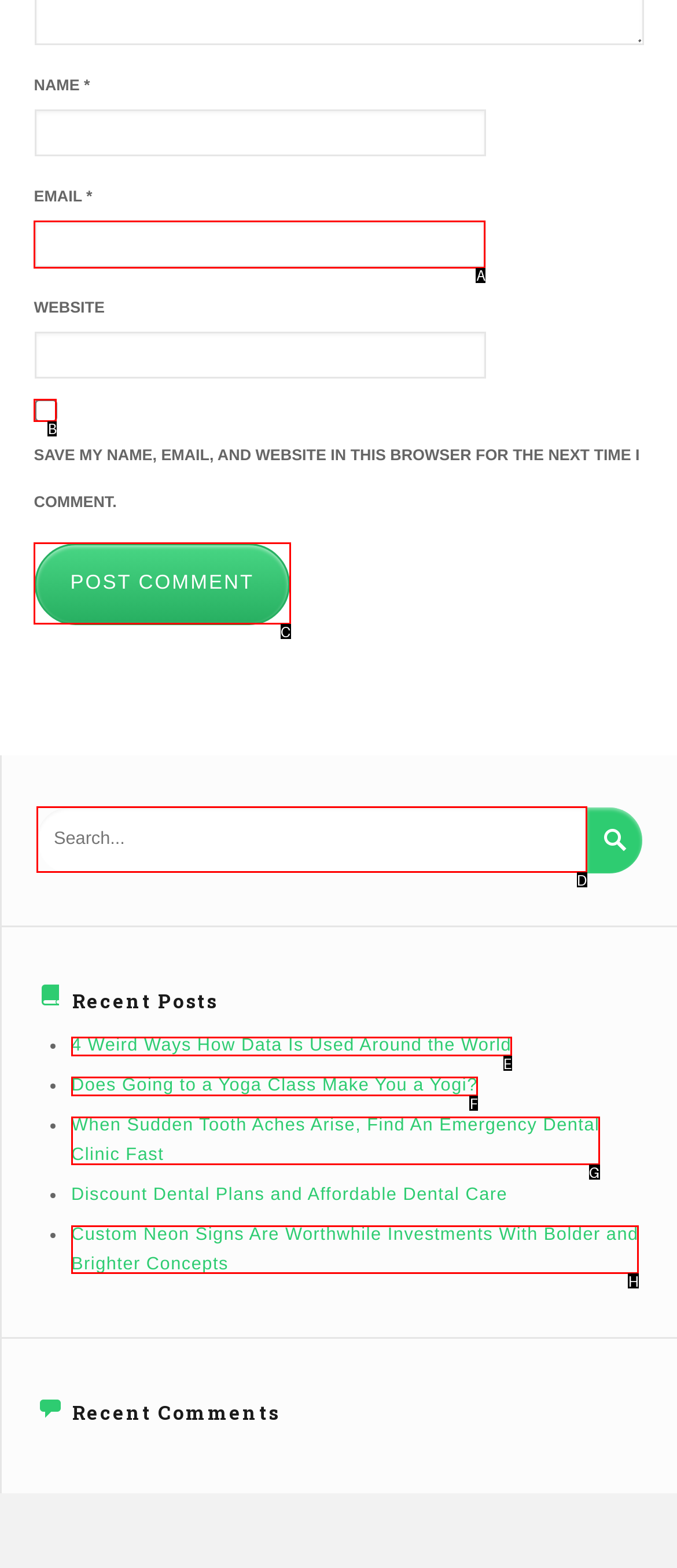Determine which element should be clicked for this task: Input your email
Answer with the letter of the selected option.

A